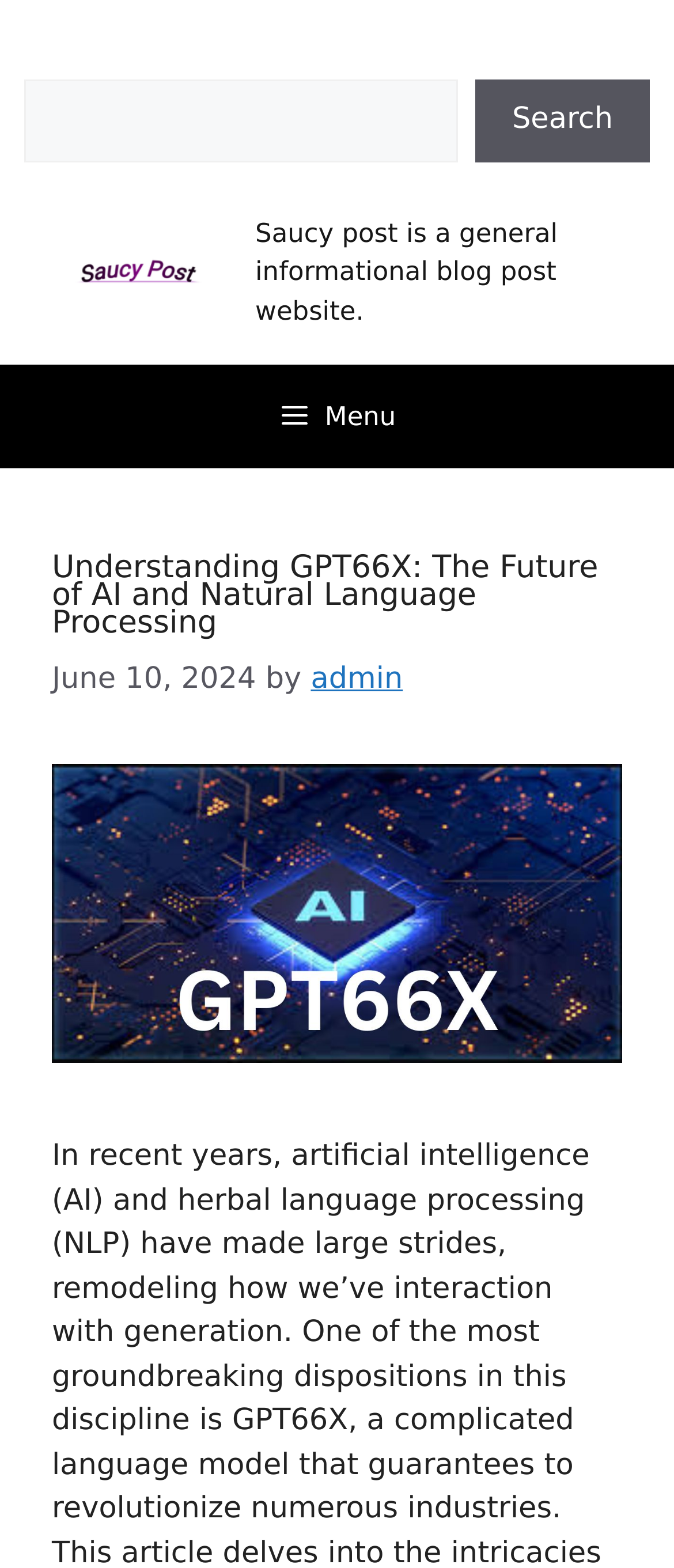Please provide the bounding box coordinate of the region that matches the element description: parent_node: Search name="s". Coordinates should be in the format (top-left x, top-left y, bottom-right x, bottom-right y) and all values should be between 0 and 1.

[0.037, 0.051, 0.68, 0.103]